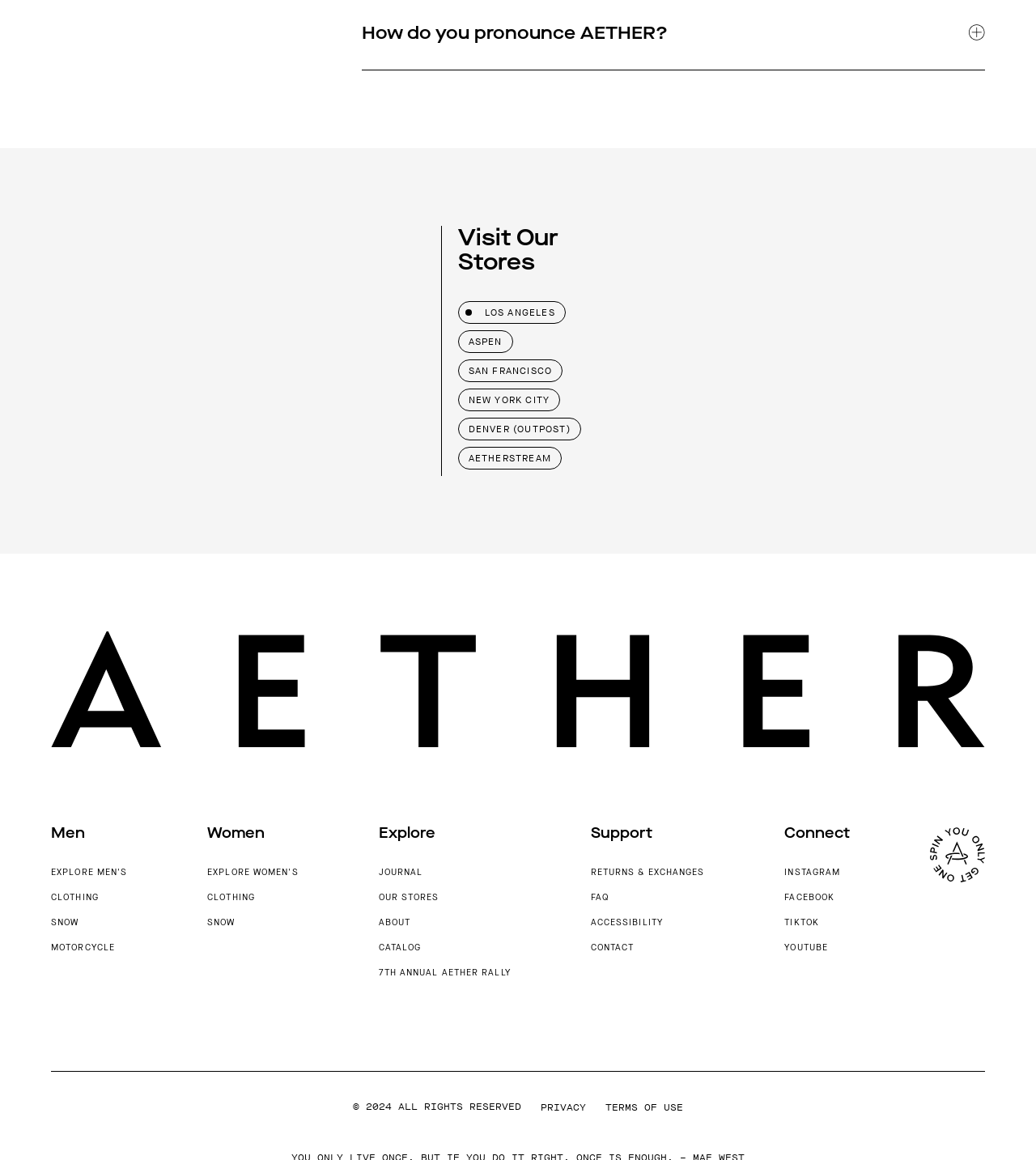Return the bounding box coordinates of the UI element that corresponds to this description: "TikTok". The coordinates must be given as four float numbers in the range of 0 and 1, [left, top, right, bottom].

[0.757, 0.79, 0.791, 0.8]